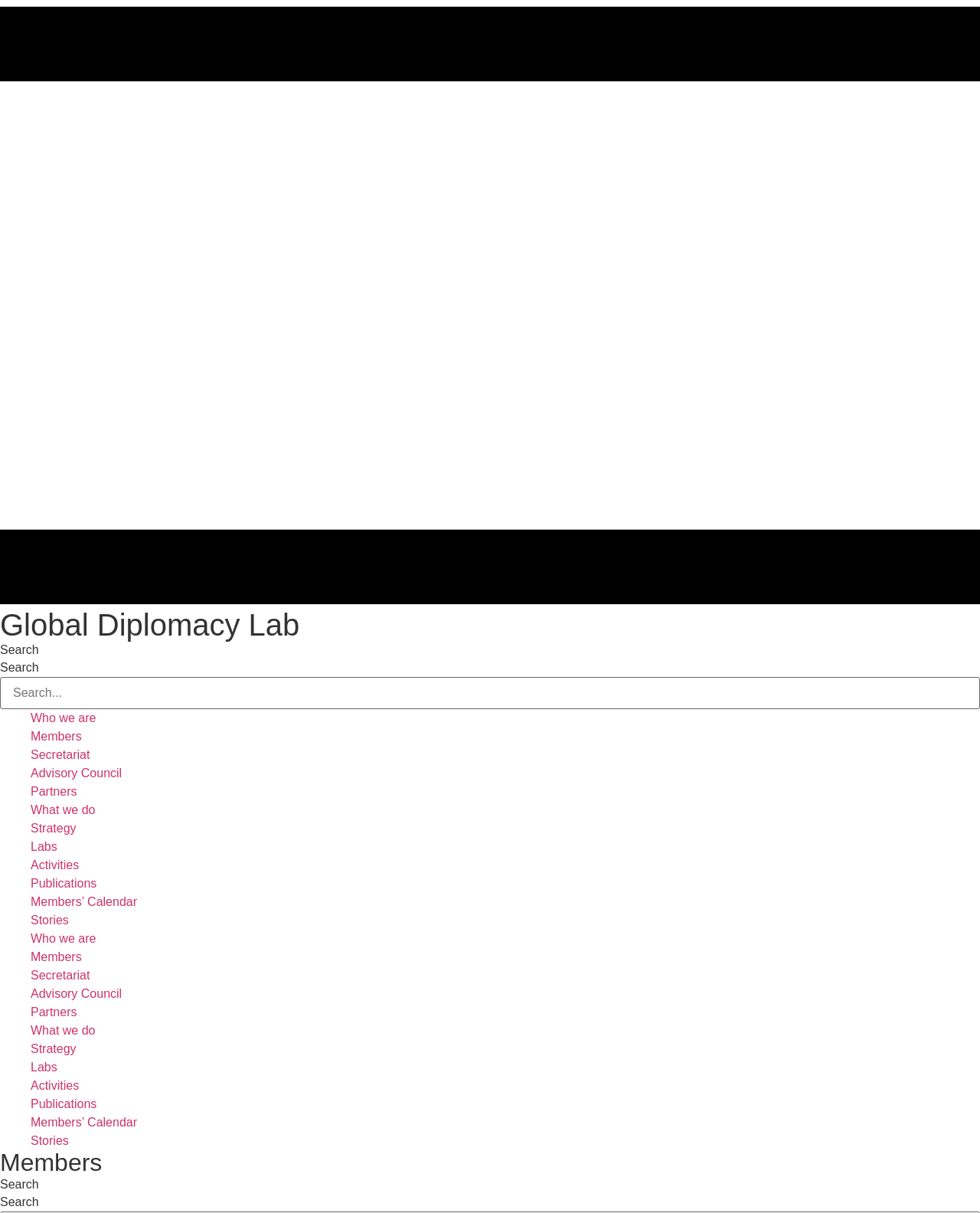What is the purpose of the search box?
Provide a detailed and well-explained answer to the question.

The search box is located at the top of the webpage, and it has a label 'Search' next to it. This suggests that the purpose of the search box is to allow users to search the website for specific content.